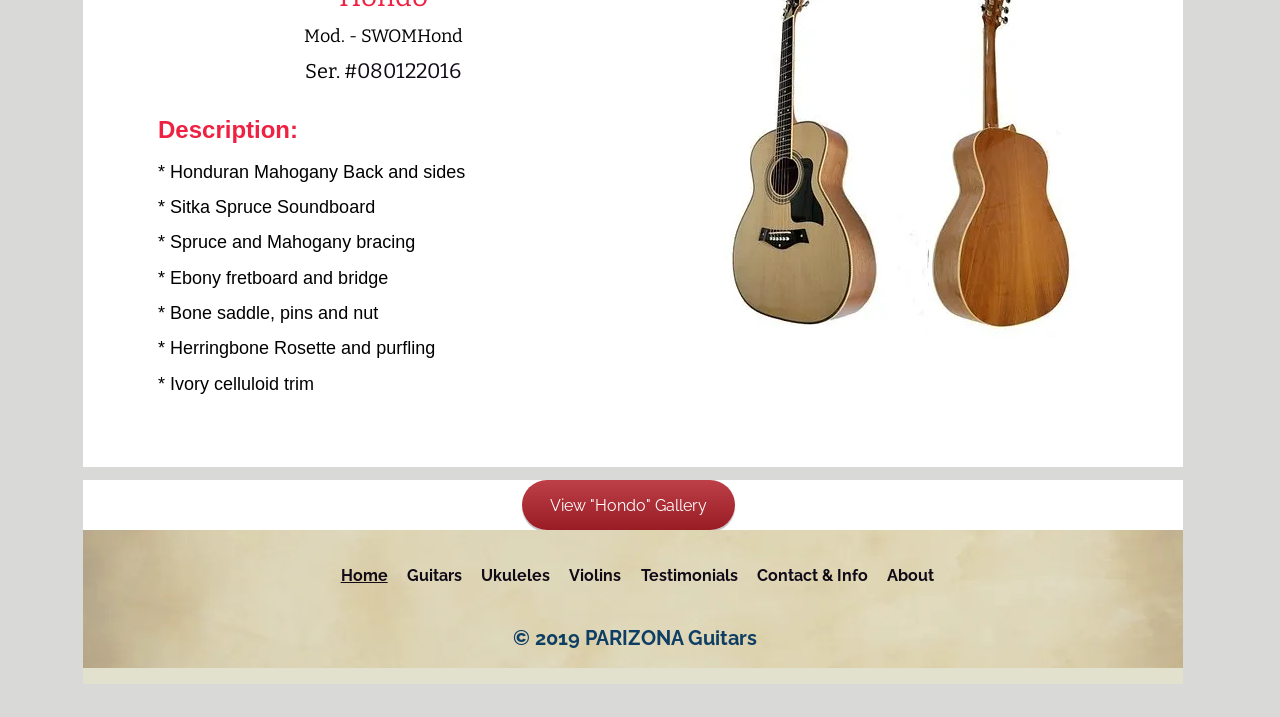Indicate the bounding box coordinates of the element that must be clicked to execute the instruction: "Learn about the company". The coordinates should be given as four float numbers between 0 and 1, i.e., [left, top, right, bottom].

[0.686, 0.774, 0.737, 0.832]